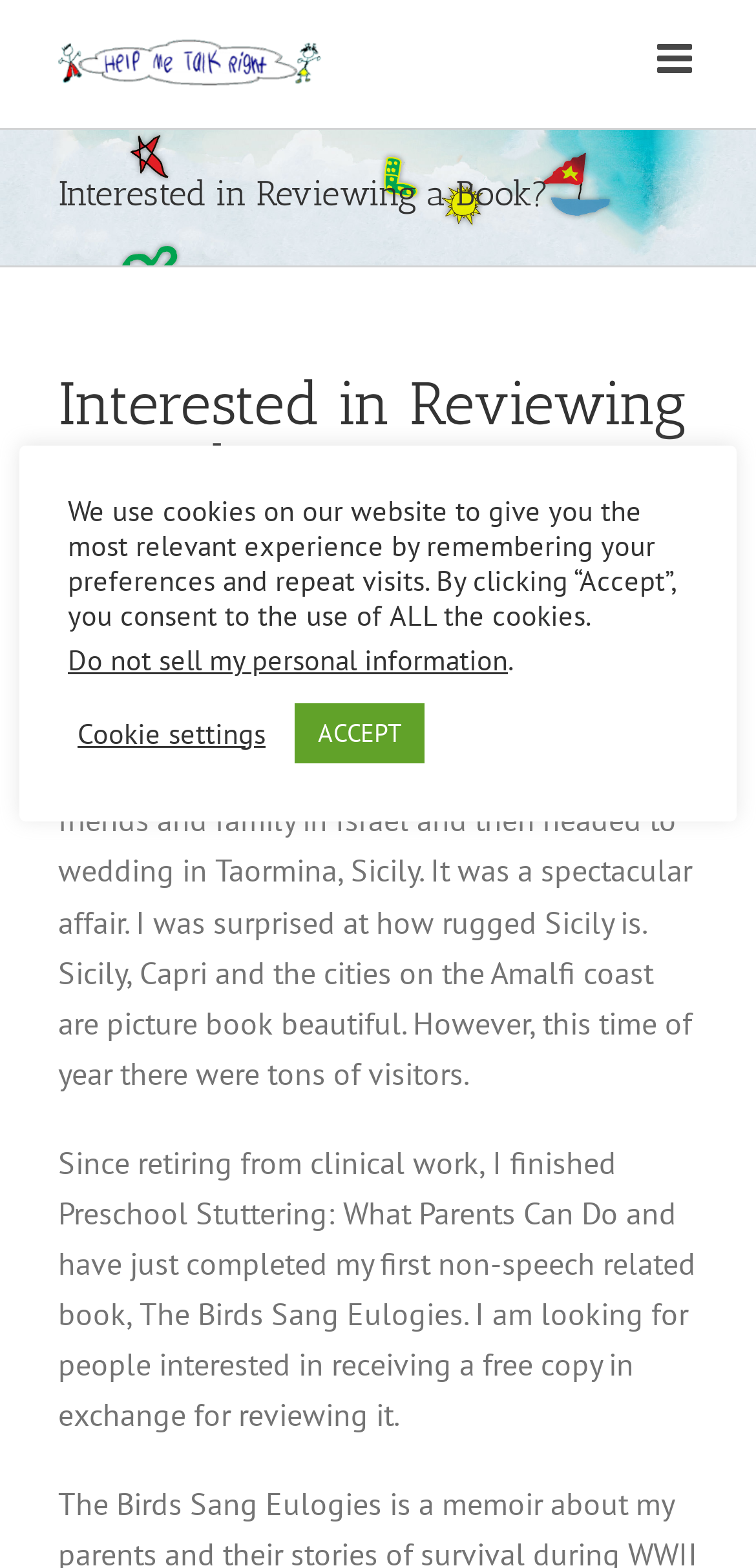Give a comprehensive overview of the webpage, including key elements.

The webpage appears to be a personal blog or website, with a logo "Help Me Talk Right" at the top left corner. To the right of the logo is a link to toggle a mobile menu. Below the logo is a heading "Interested in Reviewing a Book?" which is repeated in a smaller font size. 

Under the heading, there is a personal message from the author, addressed to SLPs (Speech-Language Pathologists), sharing their summer experience and a recent trip to Israel, Sicily, and the Amalfi coast. The author also mentions their recent book publications, including "Preschool Stuttering: What Parents Can Do" and "The Birds Sang Eulogies", and is looking for reviewers.

At the bottom of the page, there is a notification about the use of cookies on the website, with options to accept, adjust cookie settings, or opt-out of personal information sales. A "Go to Top" button is located at the bottom right corner of the page.